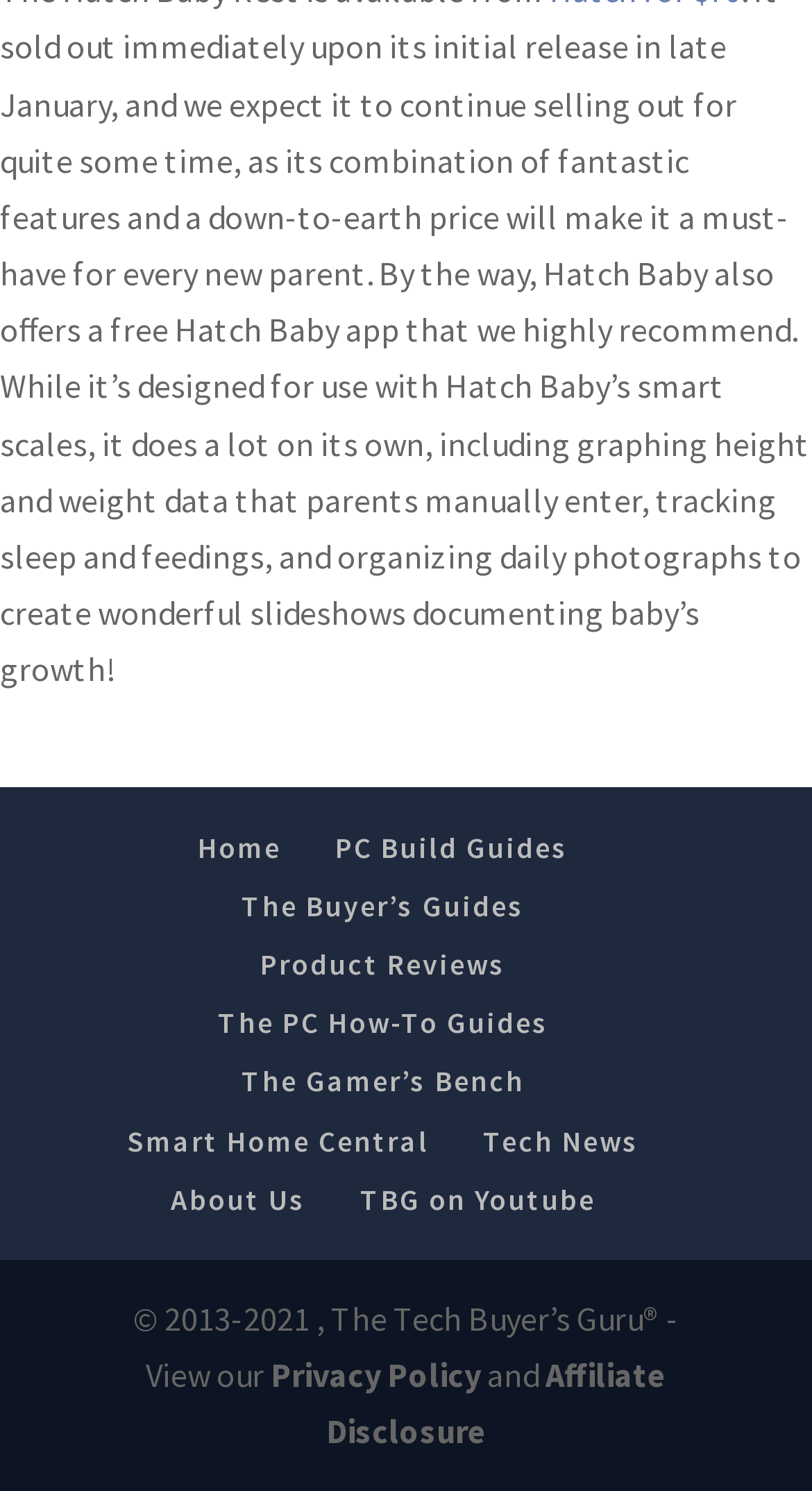What is the copyright year range?
Please provide a detailed answer to the question.

I found the copyright information at the bottom of the webpage, which states '© 2013-2021, The Tech Buyer’s Guru®'.